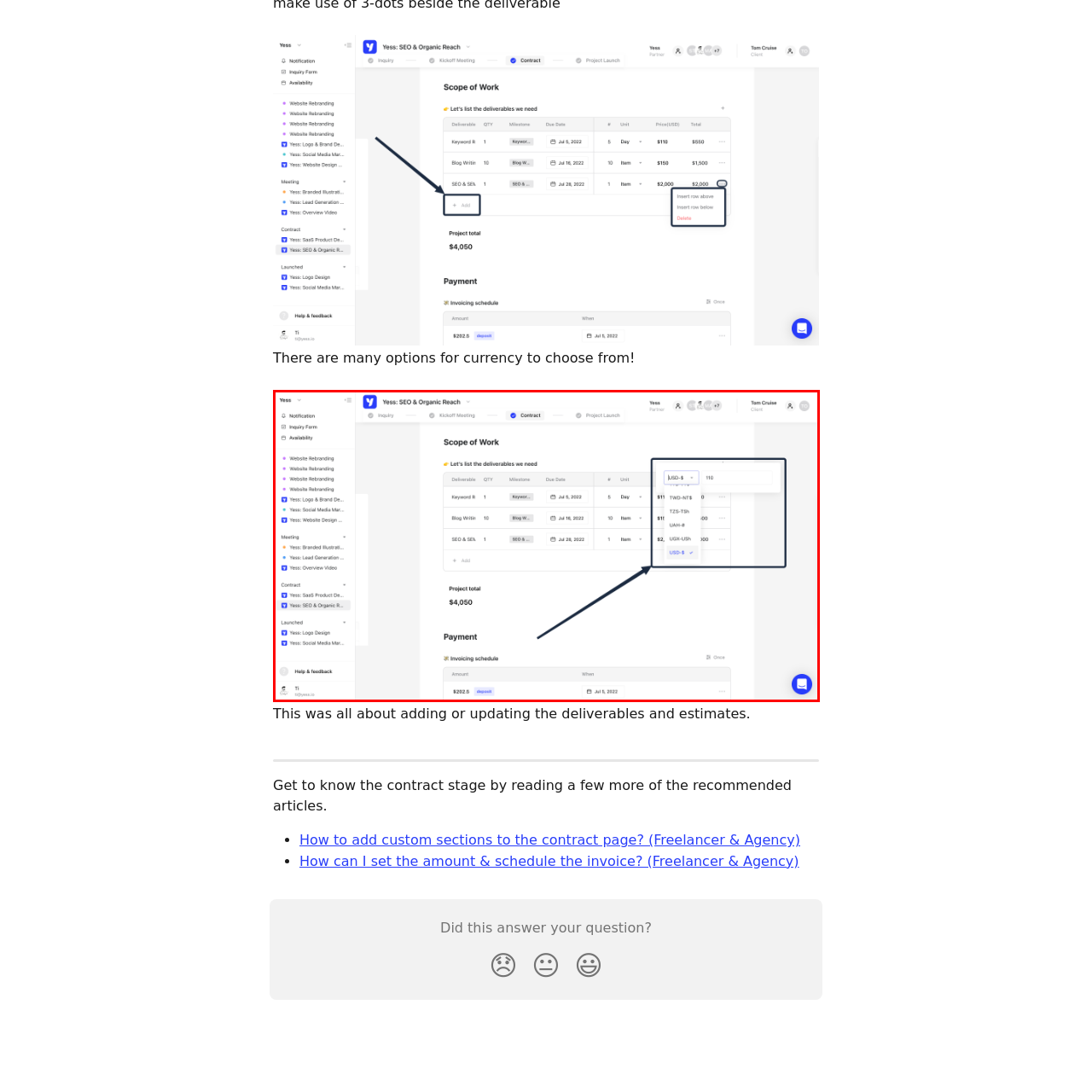Direct your attention to the red-outlined image and answer the question in a word or phrase: What is the unit type for 'Keyword 1'?

Not specified